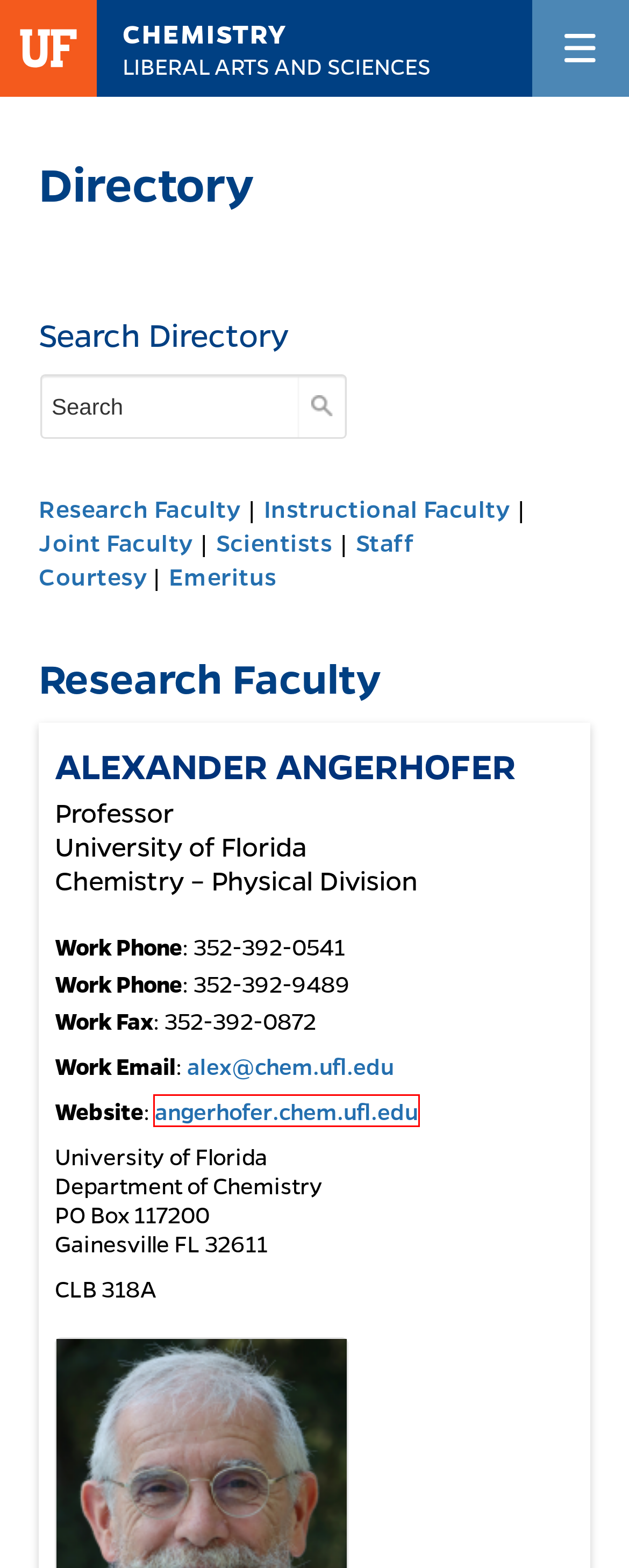Analyze the screenshot of a webpage featuring a red rectangle around an element. Pick the description that best fits the new webpage after interacting with the element inside the red bounding box. Here are the candidates:
A. Angerhofer Research Group »  » University of Florida
B. College of Liberal Arts & Sciences - College of Liberal Arts & Sciences
C. Dean Dave Richardson - News
D. Communications Support – College of Liberal Arts & Sciences
E. Research - Chemistry
F. About - Chemistry
G. Support Facilities - Chemistry
H. Home - Chemistry

A